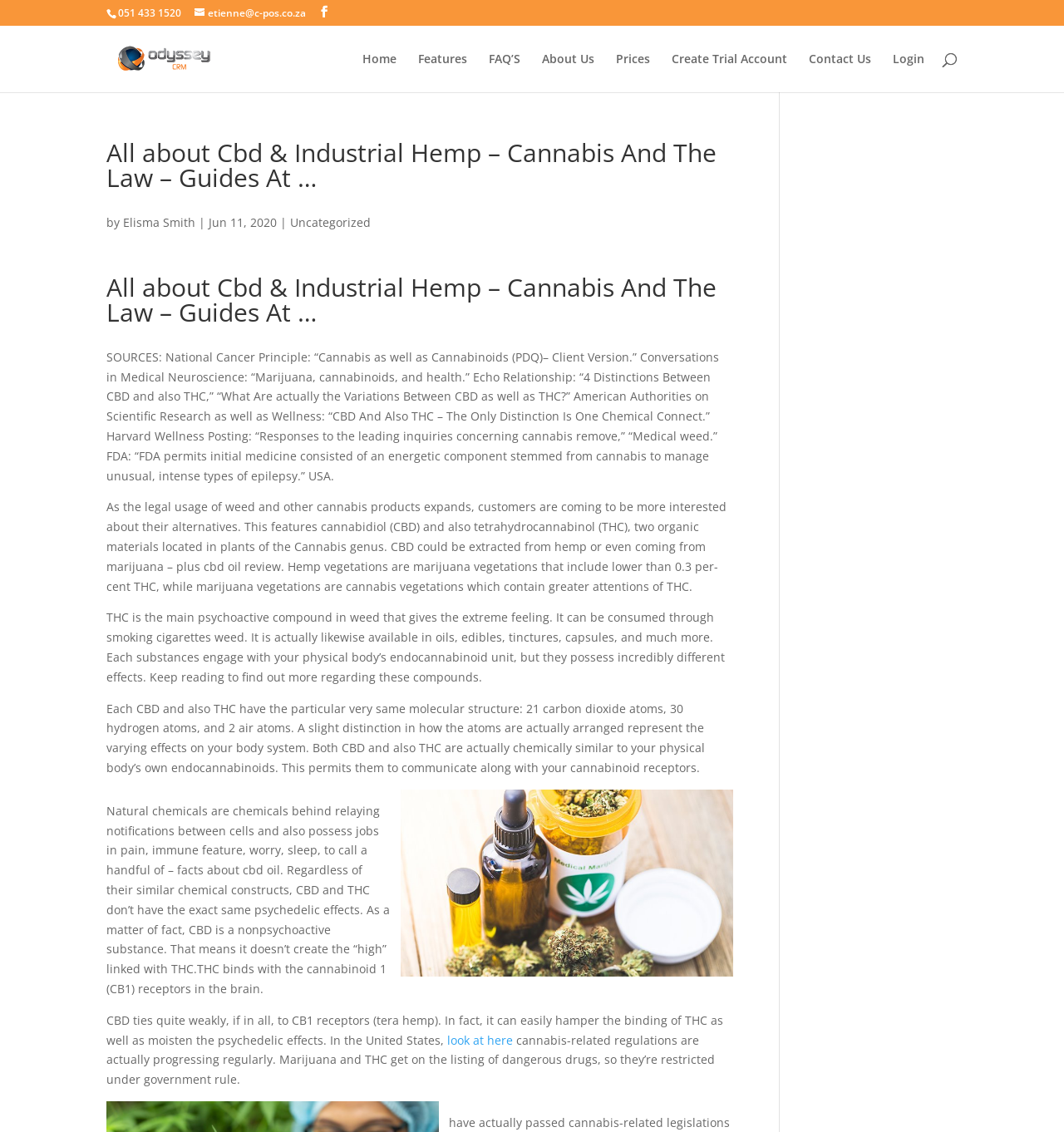Explain in detail what you observe on this webpage.

This webpage is about CBD and industrial hemp, with a focus on cannabis and the law. At the top, there is a phone number "051 433 1520" and an email address "etienne@c-pos.co.za". Next to them is a logo of Odyssey CRM, which is a link to the company's website. 

Below the logo, there is a navigation menu with links to "Home", "Features", "FAQ'S", "About Us", "Prices", "Create Trial Account", "Contact Us", and "Login". 

On the left side of the page, there is a search bar with a placeholder text "Search for:". 

The main content of the page is an article about CBD and industrial hemp. The article has a title "All about Cbd & Industrial Hemp – Cannabis And The Law – Guides At …" and is written by "Elisma Smith" on "Jun 11, 2020". The article is categorized under "Uncategorized". 

The article discusses the differences between CBD and THC, two natural compounds found in plants of the Cannabis genus. It explains that CBD can be extracted from hemp or marijuana, and that THC is the main psychoactive compound in marijuana that gives the high feeling. The article also talks about how CBD and THC interact with the body's endocannabinoid system and have different effects. 

Throughout the article, there are references to various sources, including the National Cancer Principle, Conversations in Medical Neuroscience, and the FDA. 

At the bottom of the article, there is an image, and a link to "look at here" that is likely a call-to-action to learn more about cannabis-related regulations.